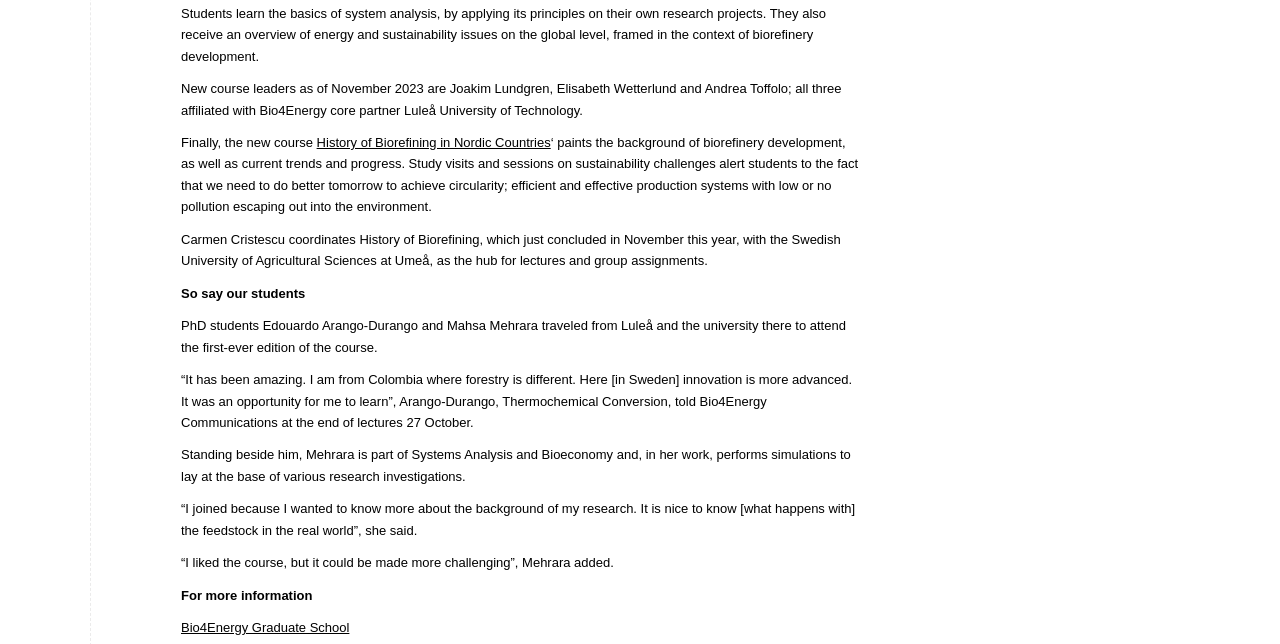Locate the bounding box of the user interface element based on this description: "Systems Analysis and Bioeconomy".

[0.321, 0.695, 0.479, 0.718]